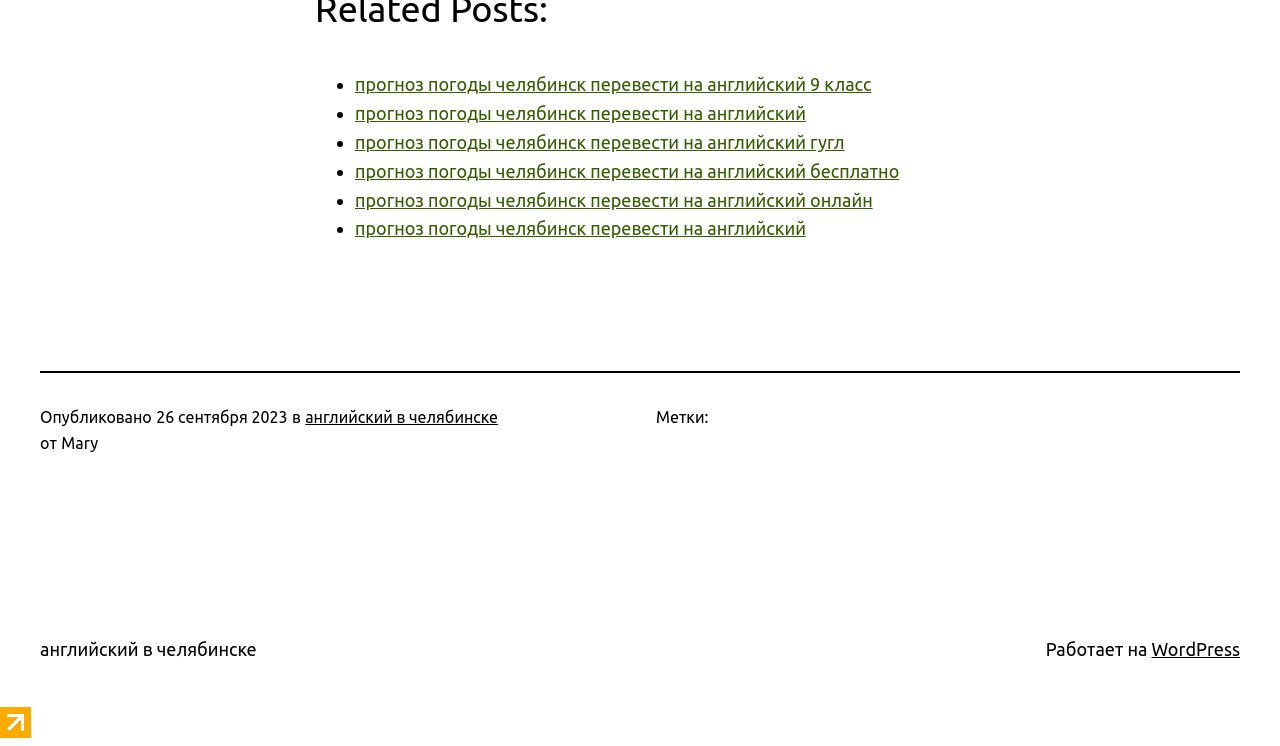Carefully examine the image and provide an in-depth answer to the question: How many links are there in the list?

I counted the number of link elements in the list, which are preceded by list marker elements, and found that there are 5 links.